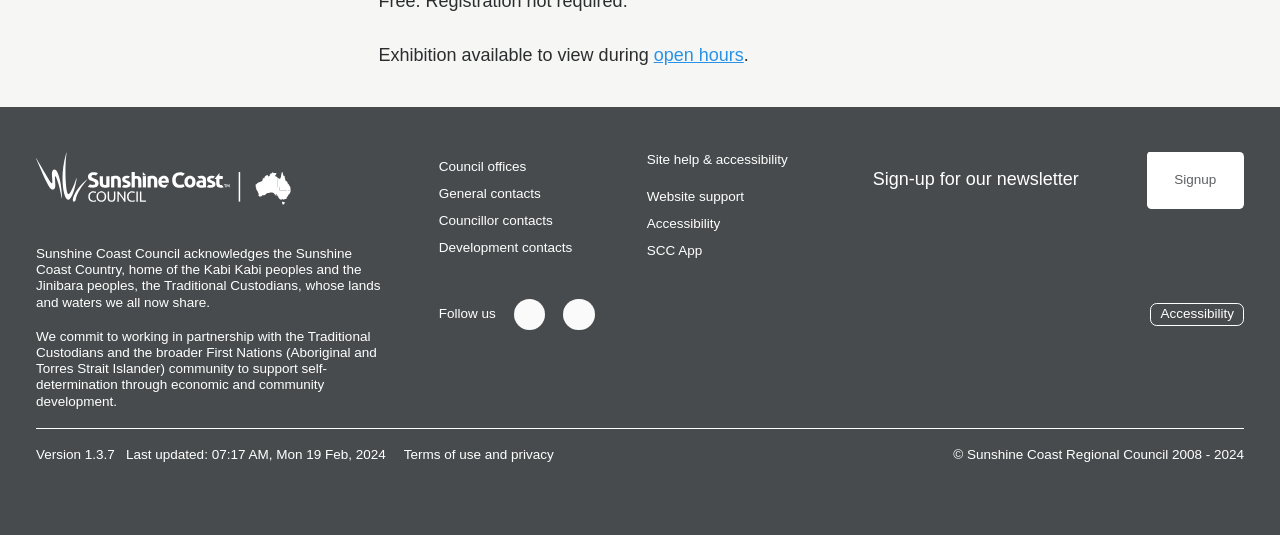Please find the bounding box coordinates of the element's region to be clicked to carry out this instruction: "Check website support".

[0.505, 0.353, 0.588, 0.383]